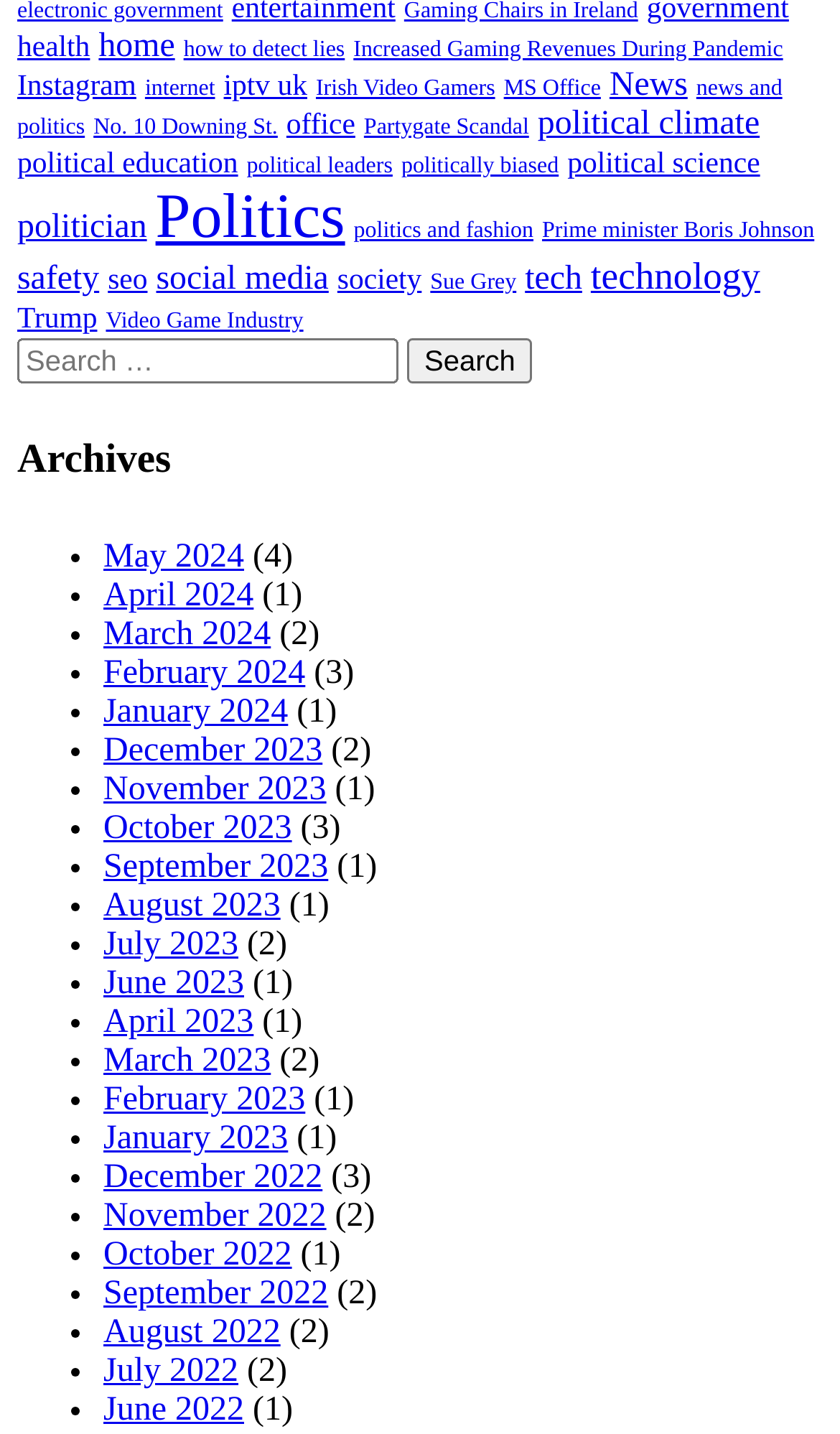Kindly determine the bounding box coordinates for the clickable area to achieve the given instruction: "Search for something".

[0.021, 0.235, 0.979, 0.267]